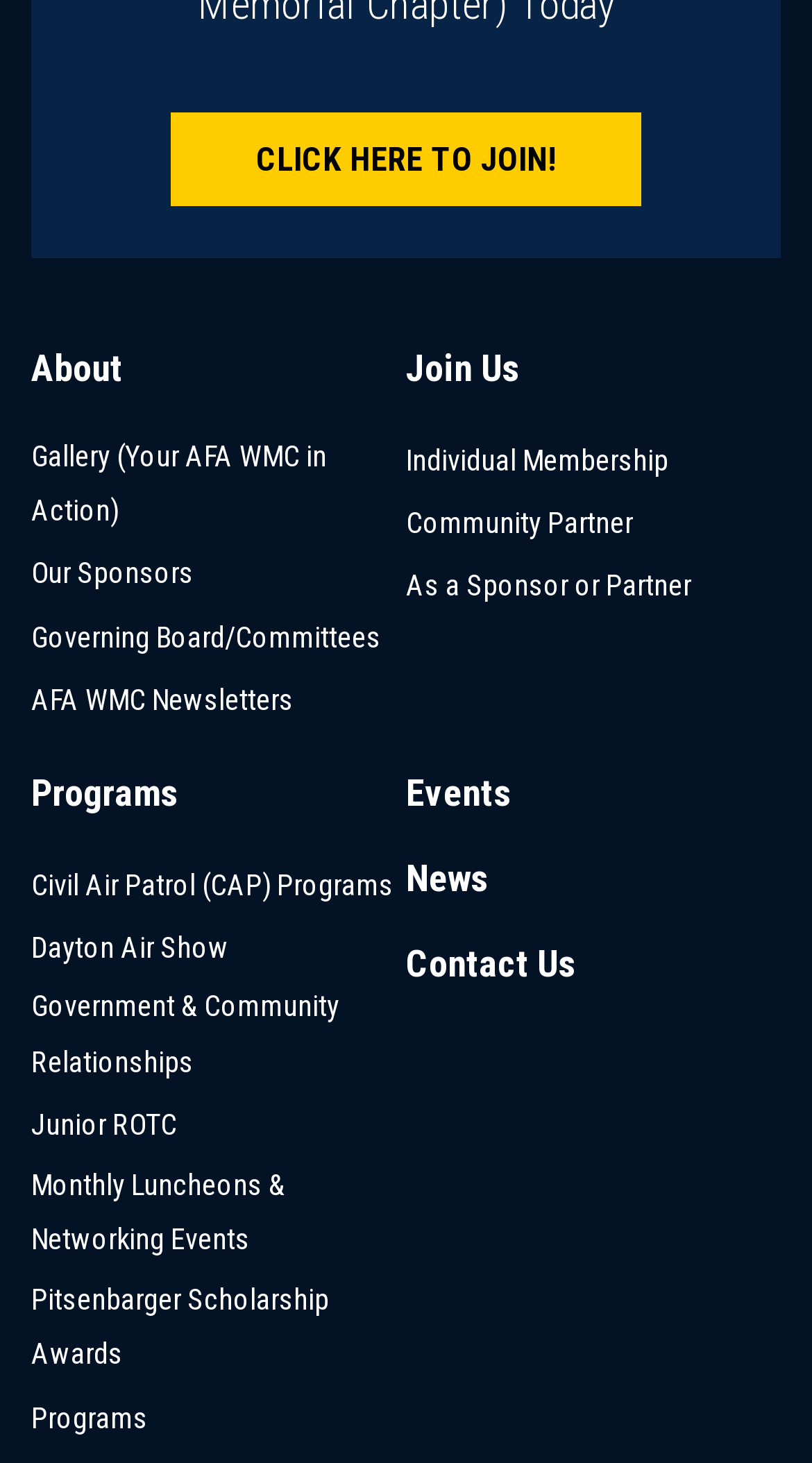How many links are under 'About'?
Look at the image and answer with only one word or phrase.

1